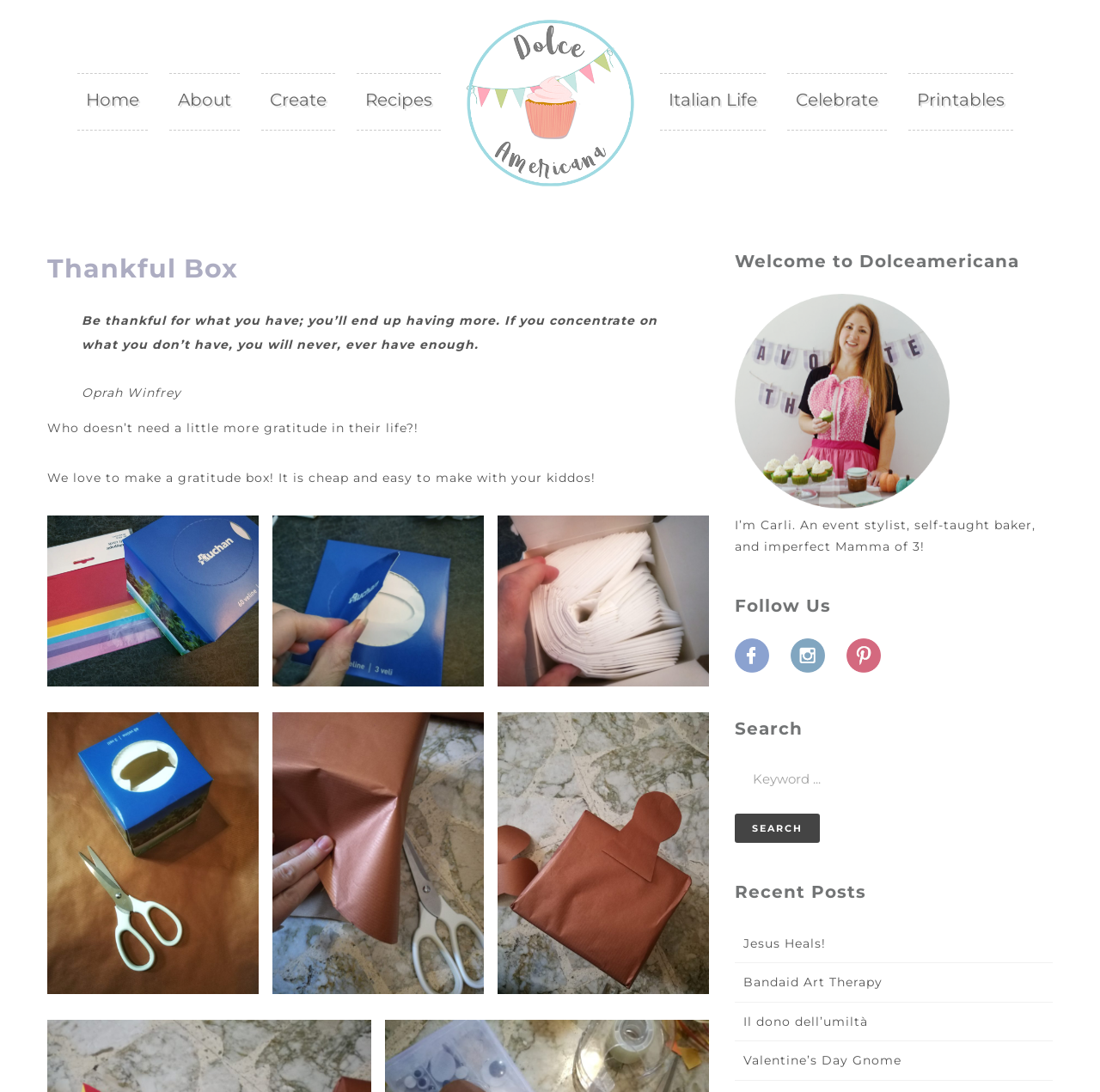Provide your answer in a single word or phrase: 
How many figures are there in the gratitude box section?

4